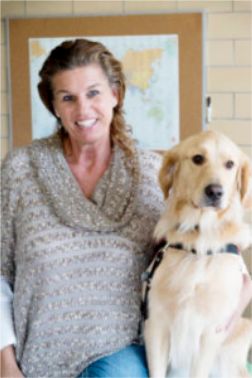Please reply with a single word or brief phrase to the question: 
What is the name of the woman in the image?

Julie Drexel